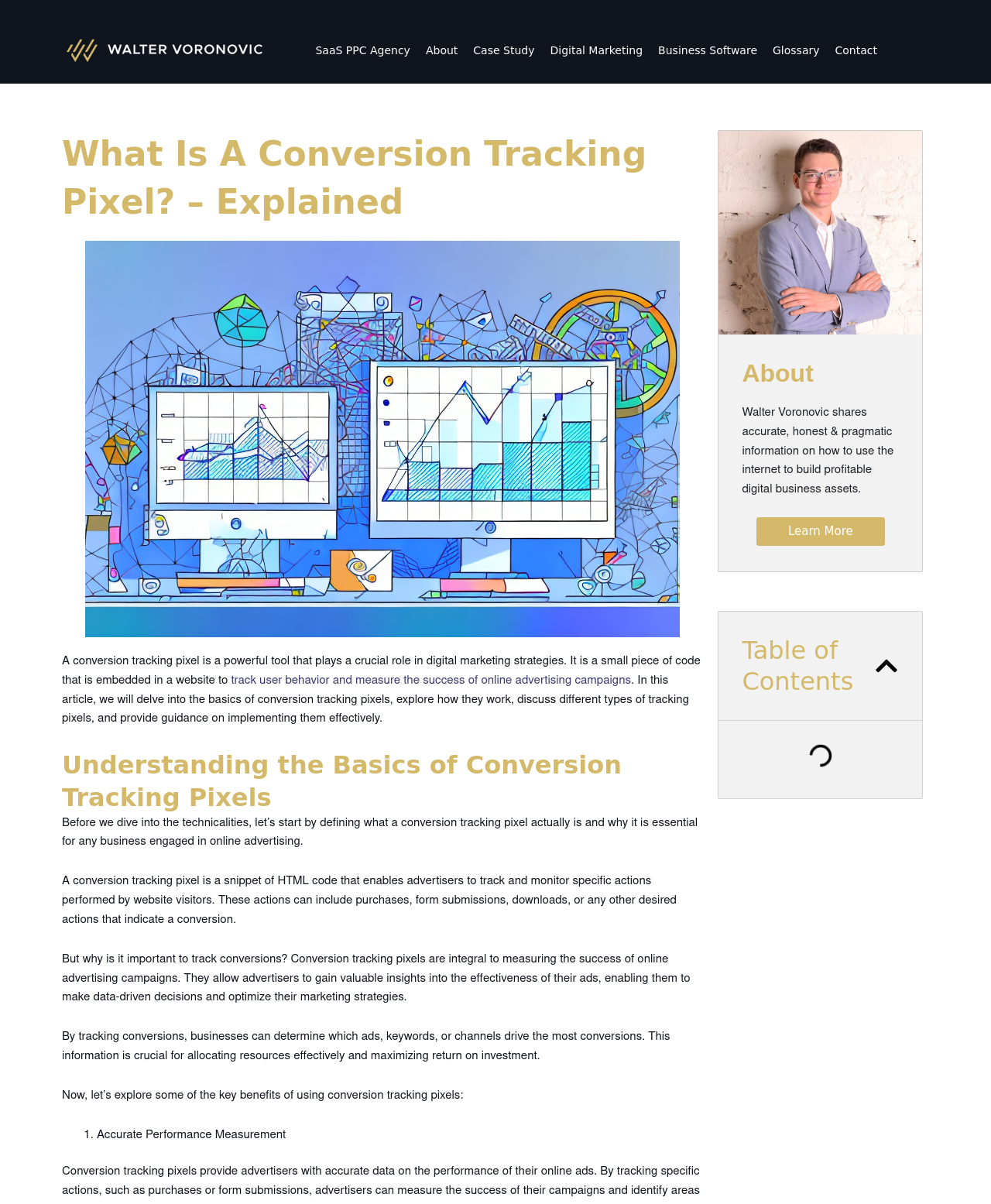Describe the entire webpage, focusing on both content and design.

The webpage is about conversion tracking pixels, a crucial tool in digital marketing strategies. At the top left, there is a logo of Walter Voronovic, a SaaS PPC agency, accompanied by a navigation menu with links to various sections, including About, Case Study, Digital Marketing, Business Software, Glossary, and Contact.

Below the navigation menu, there is a heading that reads "What Is A Conversion Tracking Pixel? – Explained" followed by an image related to the topic. The main content of the webpage is divided into sections, starting with an introduction that explains the importance of conversion tracking pixels in digital marketing.

The first section, "Understanding the Basics of Conversion Tracking Pixels," provides a detailed explanation of what conversion tracking pixels are, how they work, and their benefits. This section is followed by a series of paragraphs that delve deeper into the topic, including the importance of tracking conversions, how it helps businesses make data-driven decisions, and the benefits of using conversion tracking pixels.

On the right side of the webpage, there is a section about the author, Walter Voronovic, with a heading, an image, and a brief description of his expertise. Below this section, there is a table of contents with a button to close it.

Throughout the webpage, there are several images, including the logo, an image related to the topic, and an image of Walter Voronovic. The layout is organized, with clear headings and concise text, making it easy to navigate and understand the content.